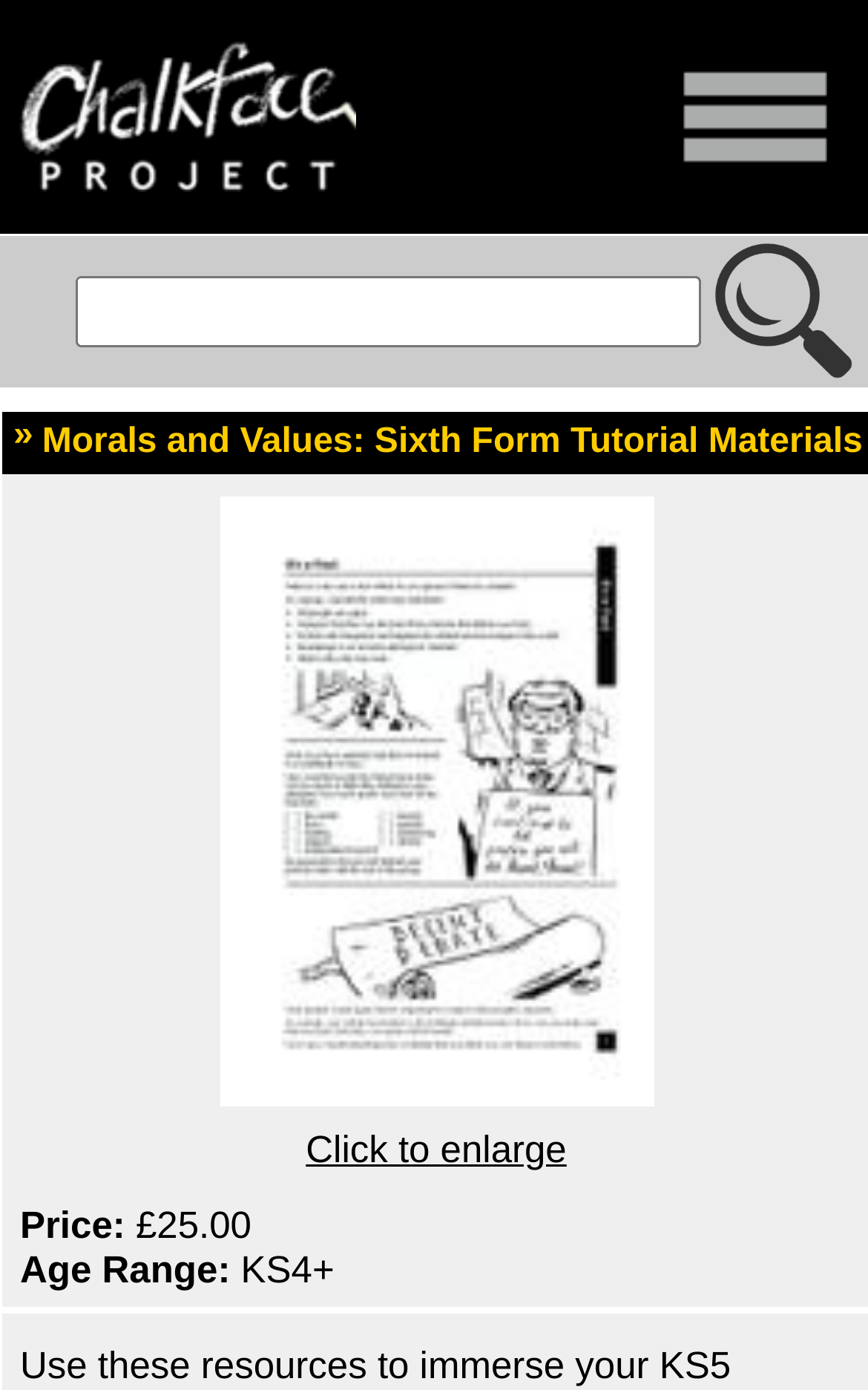Locate the UI element described by input value="1" aria-label="Quantity" value="1" and provide its bounding box coordinates. Use the format (top-left x, top-left y, bottom-right x, bottom-right y) with all values as floating point numbers between 0 and 1.

None